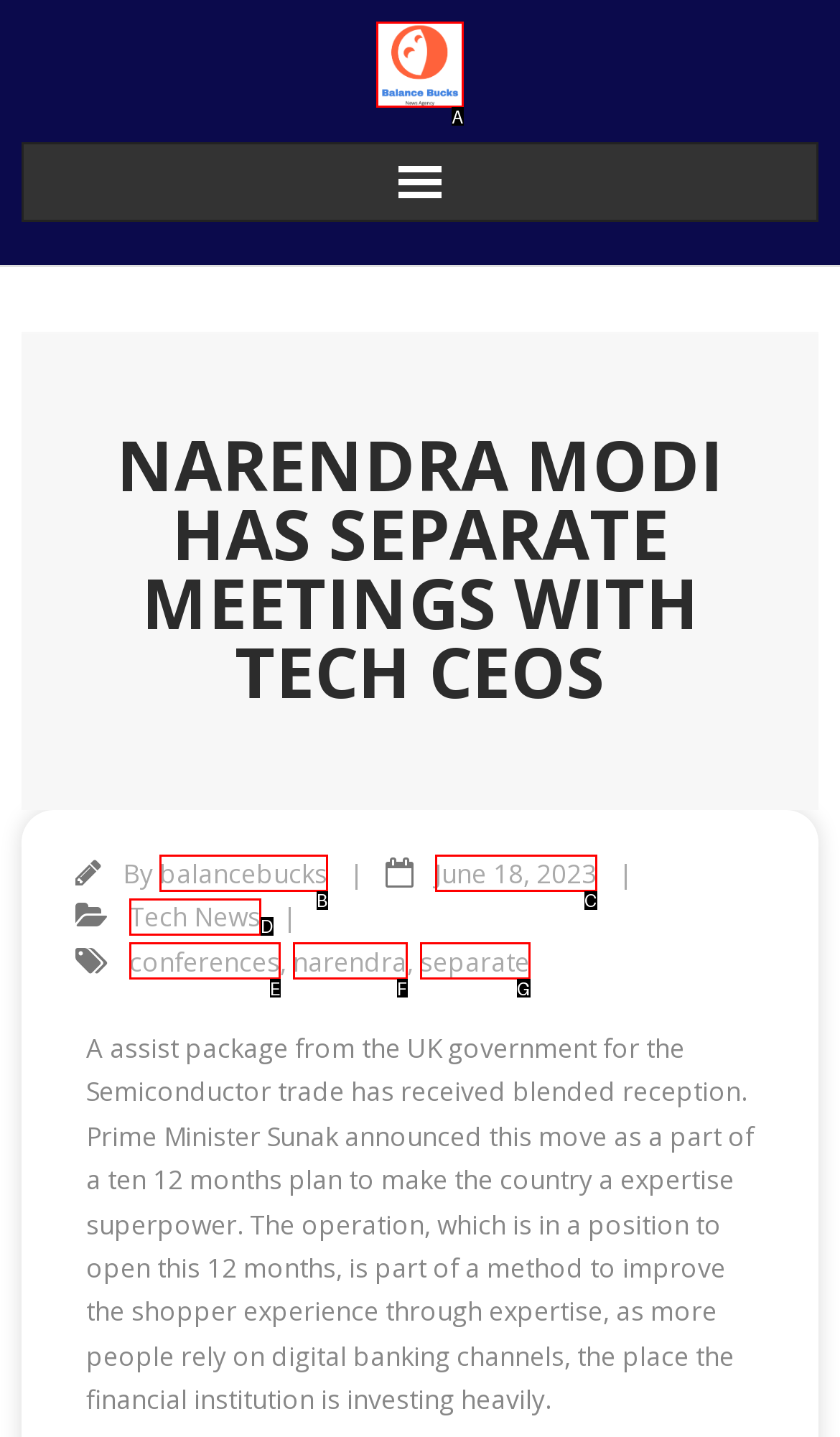Match the description: Tech News to the correct HTML element. Provide the letter of your choice from the given options.

D